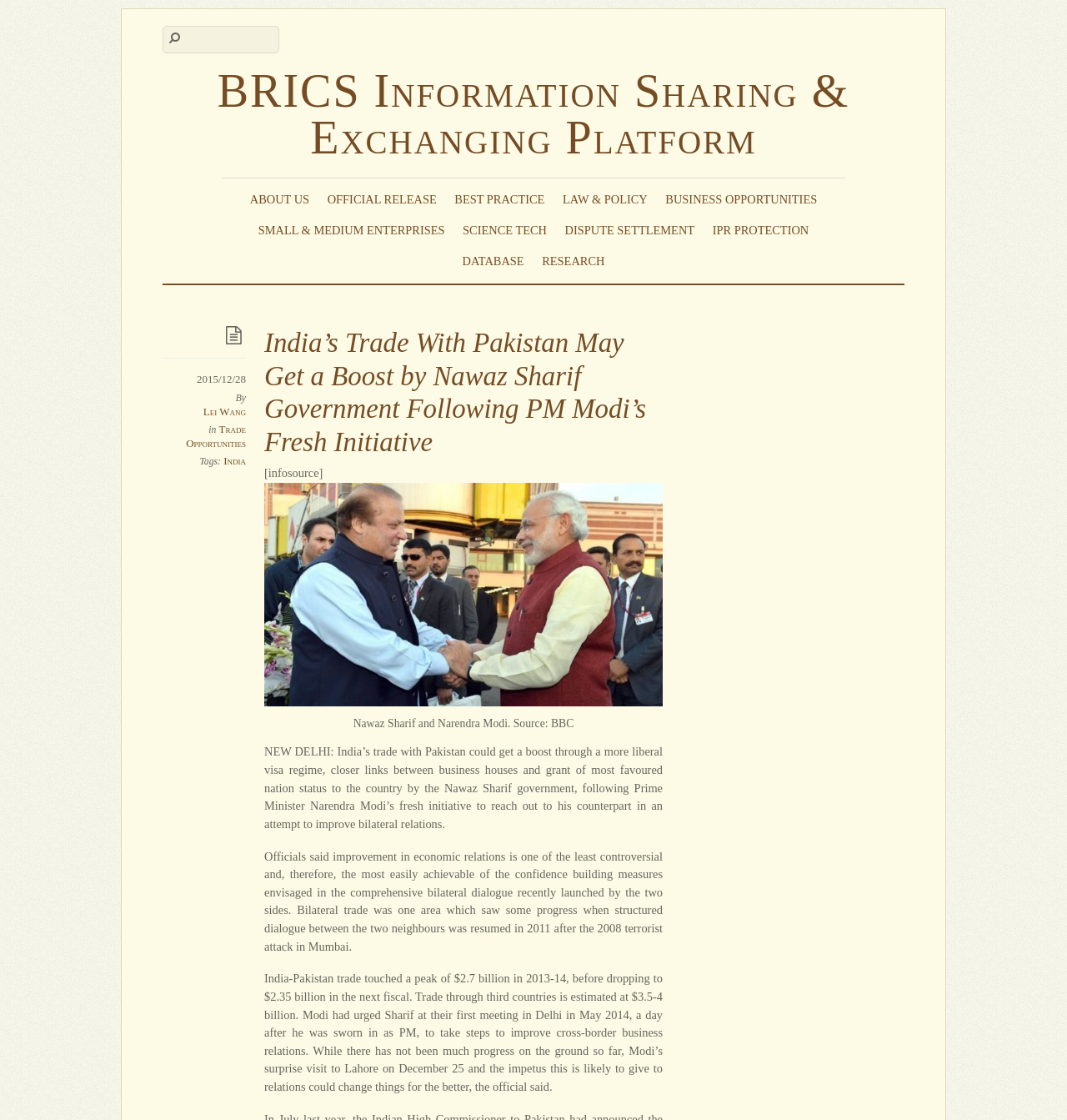Who is the author of the article?
Please ensure your answer to the question is detailed and covers all necessary aspects.

I found the answer by looking at the author section of the webpage, where there is a link with the text 'Lei Wang'. This link is likely the author of the article.